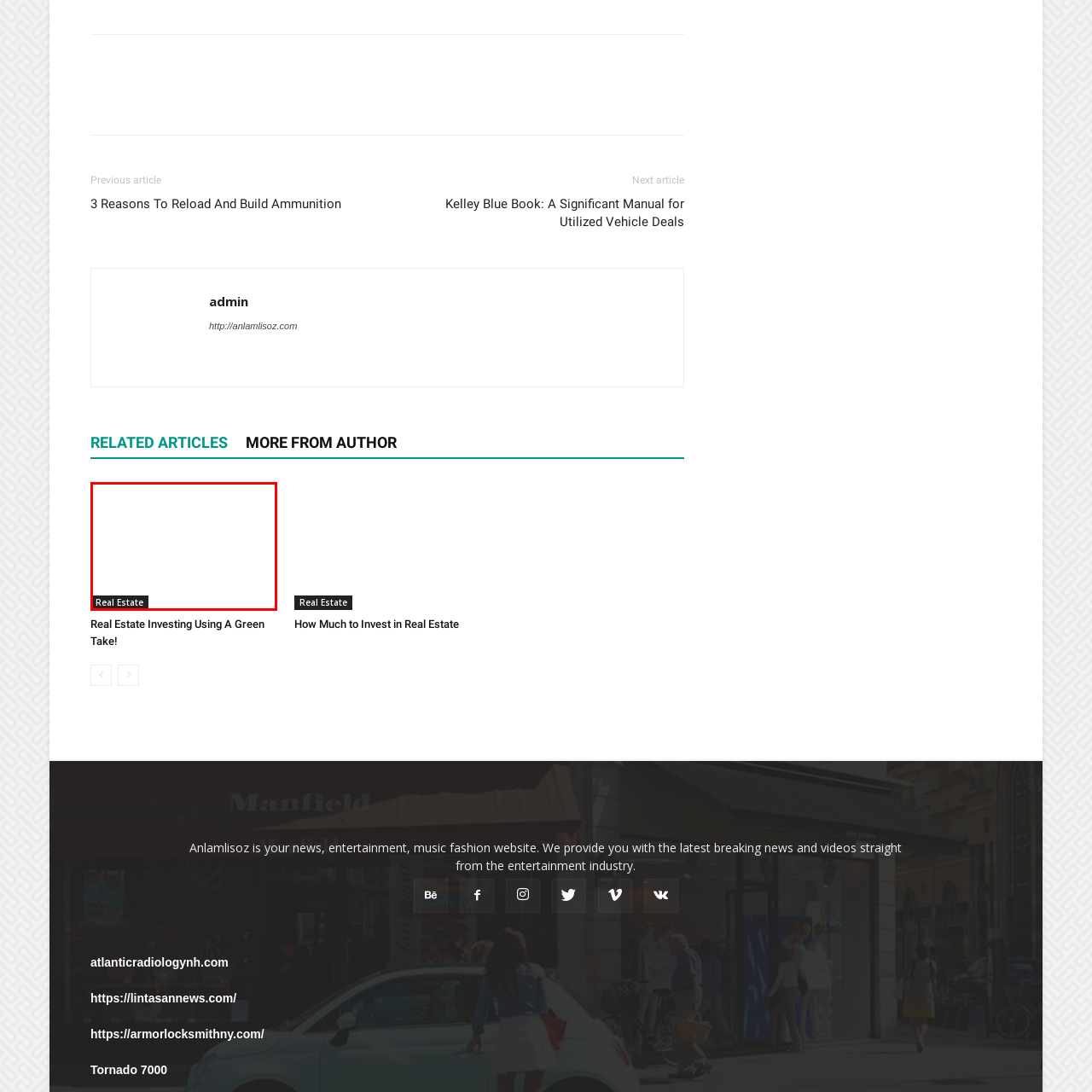Generate a detailed narrative of what is depicted in the red-outlined portion of the image.

The image features a prominent heading labeled "Real Estate," positioned at the bottom portion of the graphic. The design emphasizes clarity and simplicity, using a bold, contrasting font that stands out against a minimalistic background. This visual element is likely part of a broader article or section dedicated to real estate topics, potentially highlighting content related to investments, market trends, or guidance in the real estate sector. The layout suggests an organized presentation, making it easy for readers to identify the subject matter at a glance.